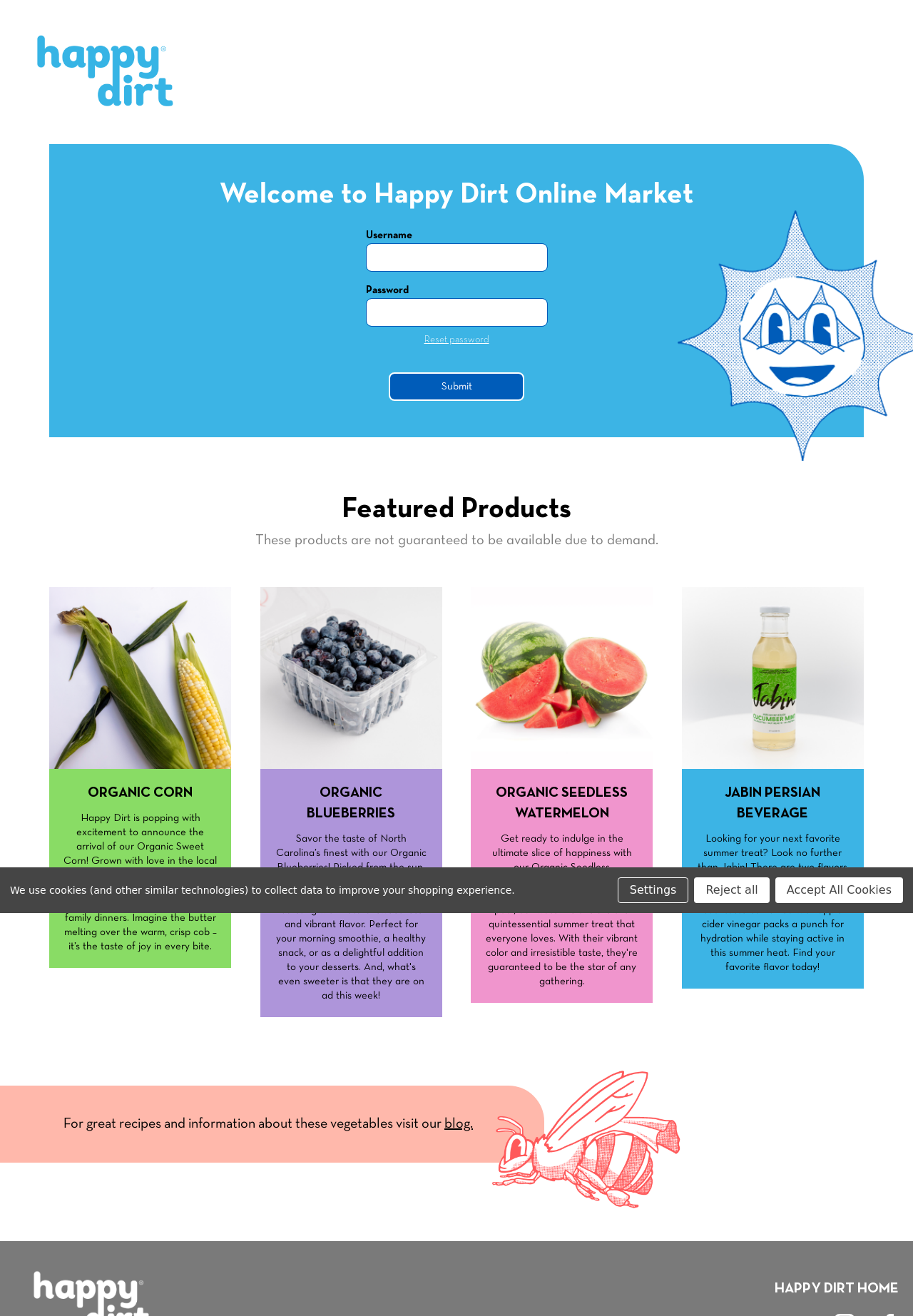Can you specify the bounding box coordinates of the area that needs to be clicked to fulfill the following instruction: "Explore the Examples section"?

None